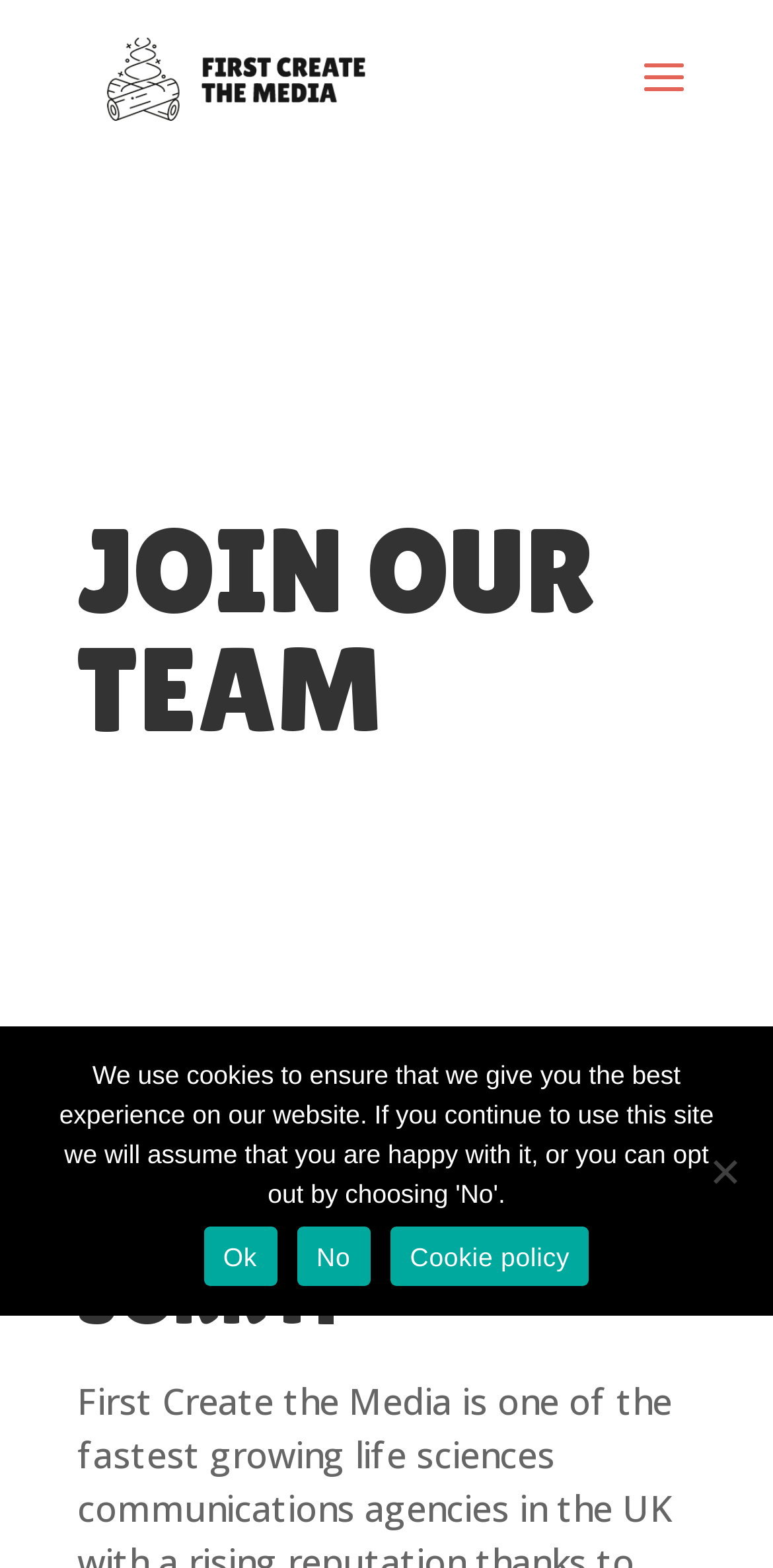Identify the bounding box of the UI component described as: "aria-label="Open menu"".

None